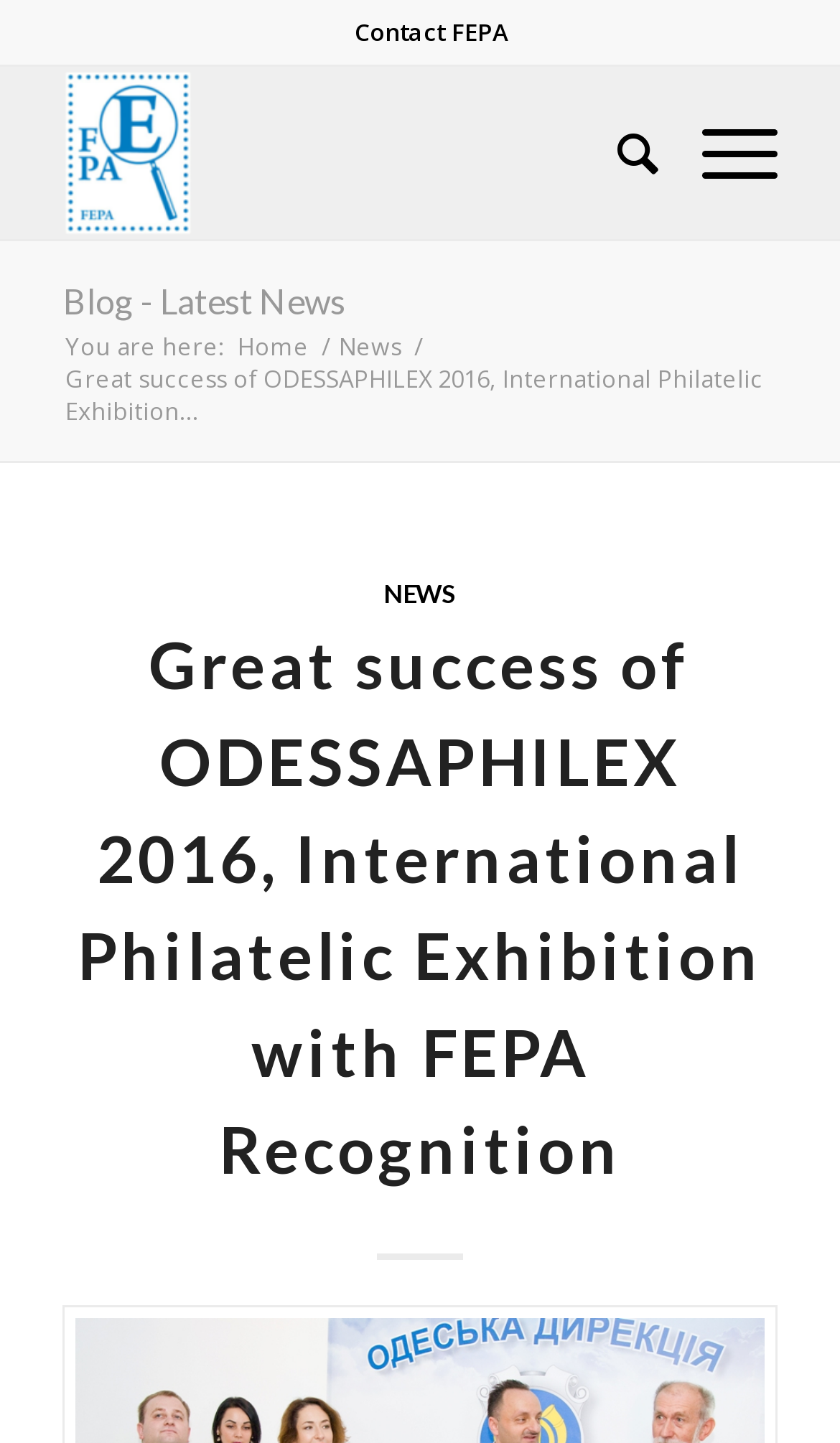Please find the bounding box coordinates of the element that you should click to achieve the following instruction: "go to contact page". The coordinates should be presented as four float numbers between 0 and 1: [left, top, right, bottom].

[0.396, 0.015, 0.629, 0.03]